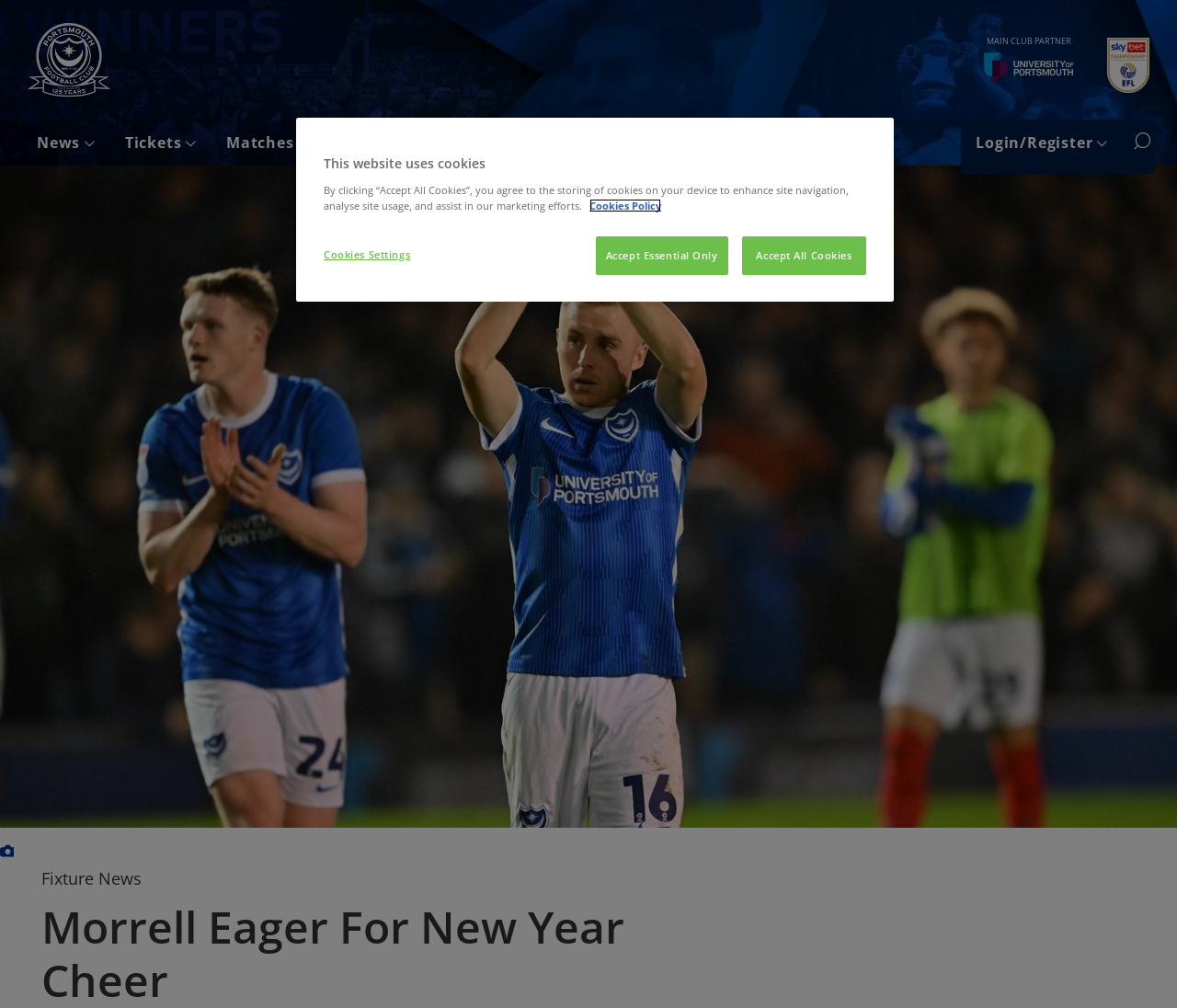Identify the bounding box coordinates of the clickable region to carry out the given instruction: "Search the site".

[0.958, 0.127, 0.981, 0.155]